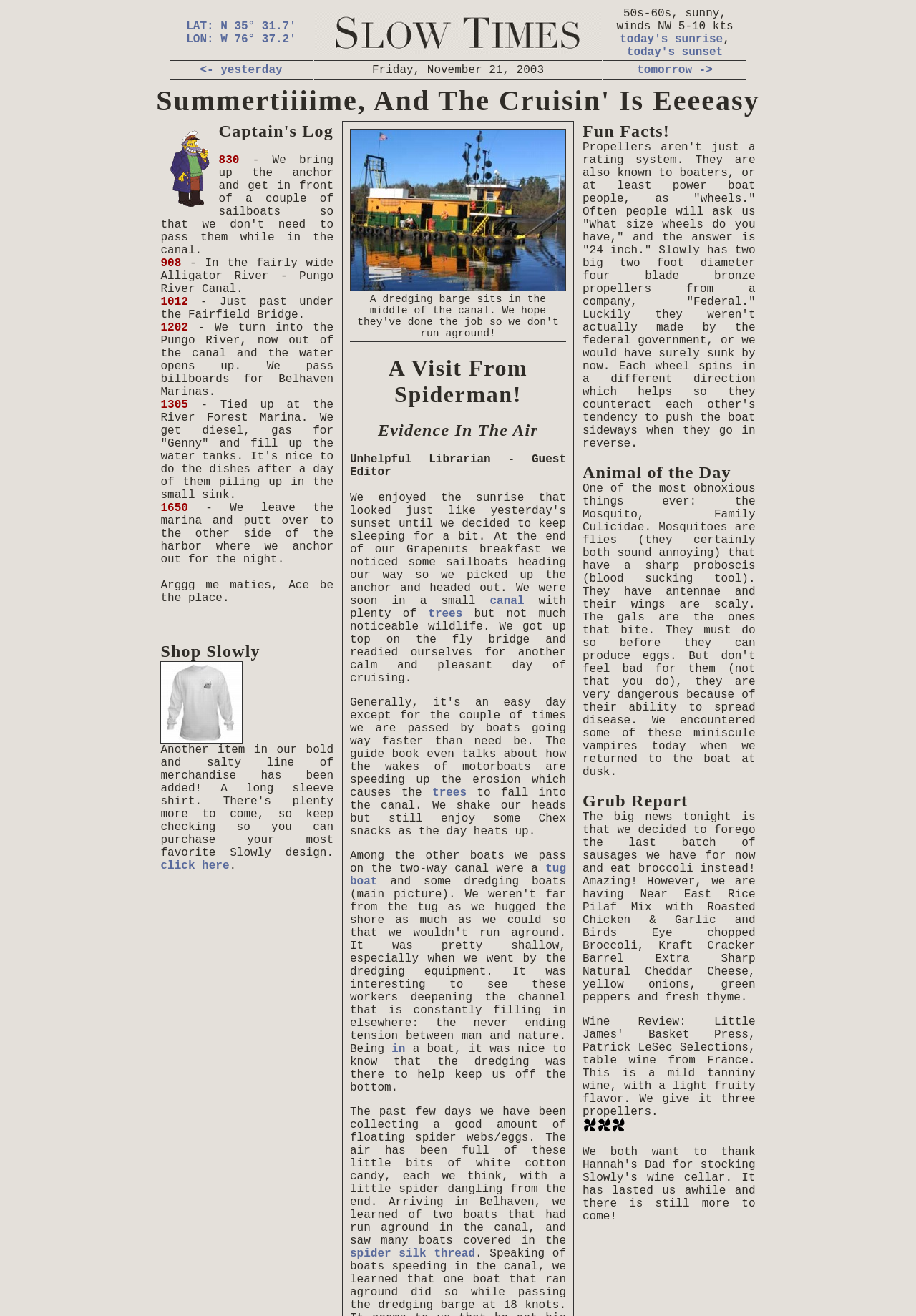What is the location of the author?
Make sure to answer the question with a detailed and comprehensive explanation.

From the text, I can see that the author is describing their journey, and they mention 'We turn into the Pungo River, now out of the canal and the water opens up.' This suggests that the author is currently located in the Pungo River.